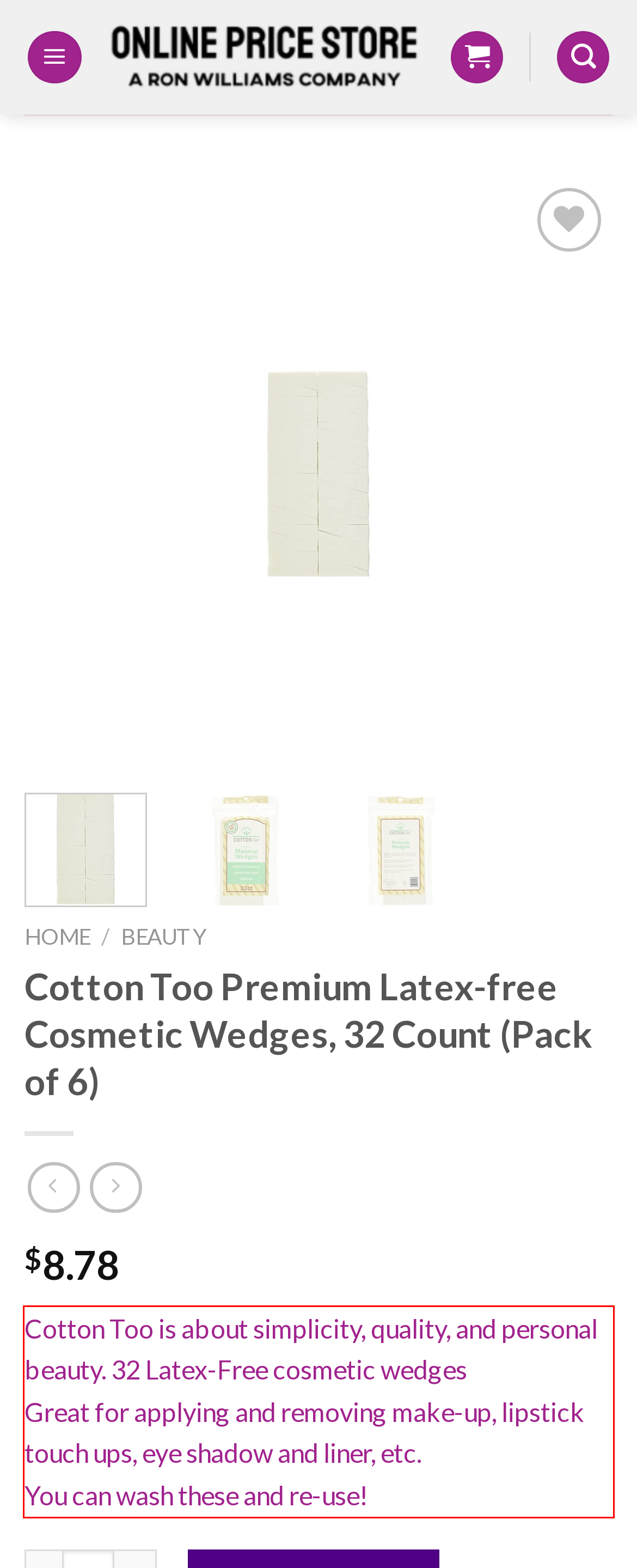Analyze the red bounding box in the provided webpage screenshot and generate the text content contained within.

Cotton Too is about simplicity, quality, and personal beauty. 32 Latex-Free cosmetic wedges Great for applying and removing make-up, lipstick touch ups, eye shadow and liner, etc. You can wash these and re-use!